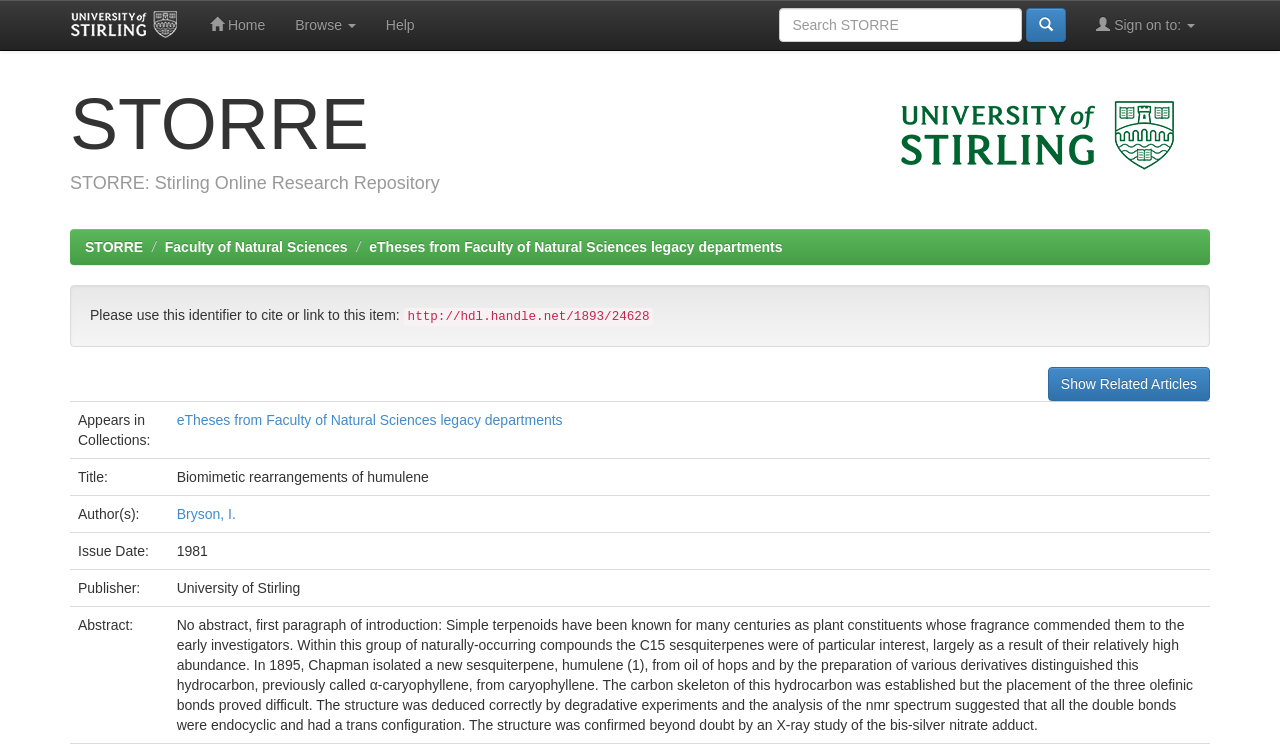Can you give a detailed response to the following question using the information from the image? What is the title of the item?

The title of the item can be found in the gridcell 'Title:' which is located in the middle of the webpage. The title is 'Biomimetic rearrangements of humulene'.